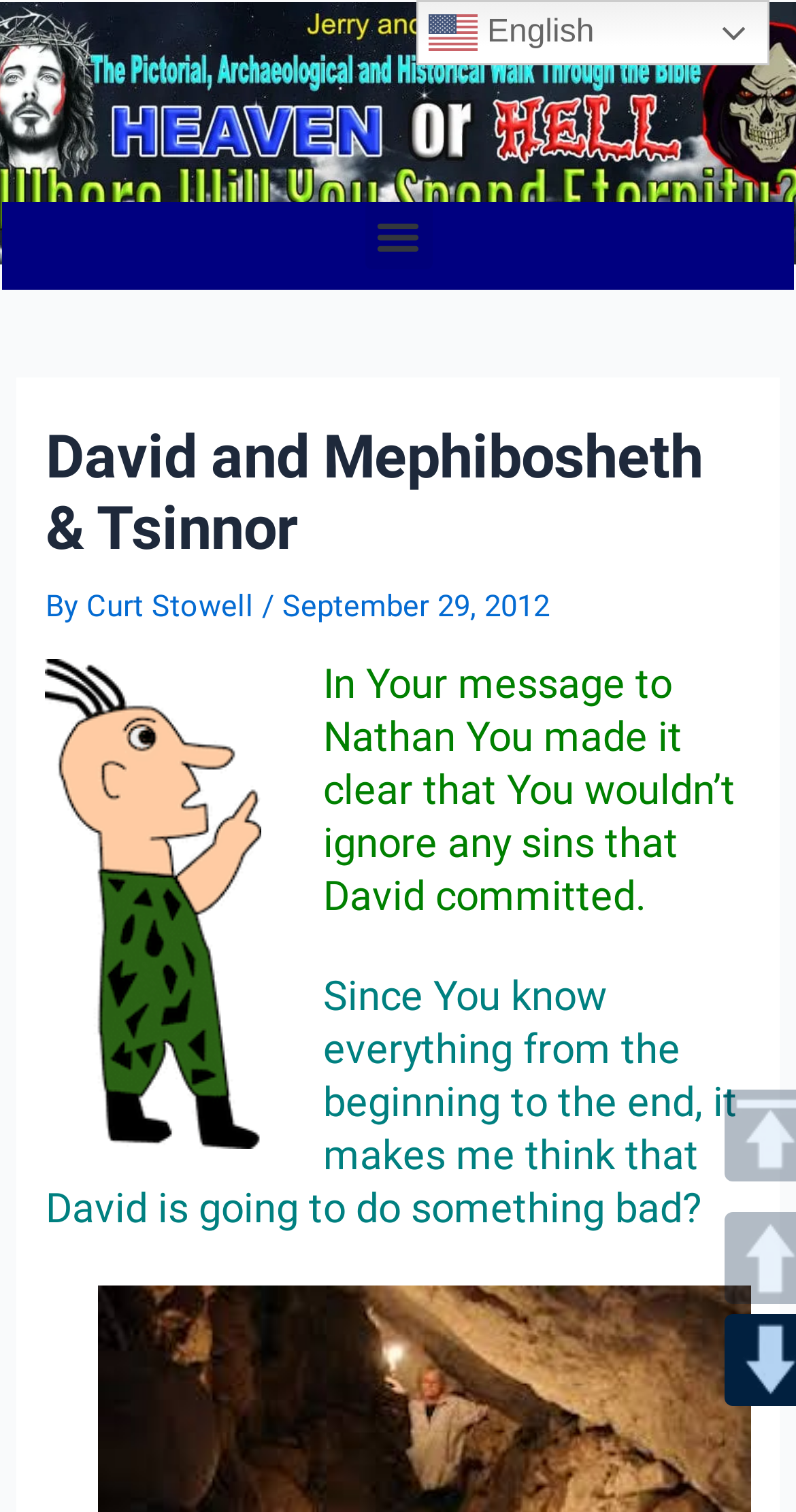Create a detailed description of the webpage's content and layout.

The webpage appears to be a blog post or article about David and Mephibosheth, with a focus on a message to Nathan. At the top left of the page, there is a menu toggle button. Below it, there is a header section that spans almost the entire width of the page. Within this header, there is a heading that reads "David and Mephibosheth & Tsinnor" followed by the author's name, "Curt Stowell", and the date "September 29, 2012".

To the right of the header, there is an image of a finger pointing up. Below the header, there is a paragraph of text that summarizes the content of the message to Nathan, stating that the author made it clear that they wouldn't ignore any sins committed by David. 

Below this paragraph, there is another block of text that asks a question about David's future actions, given the author's knowledge of everything from the beginning to the end. At the very top right of the page, there is a link to switch the language to English, accompanied by a small flag icon.